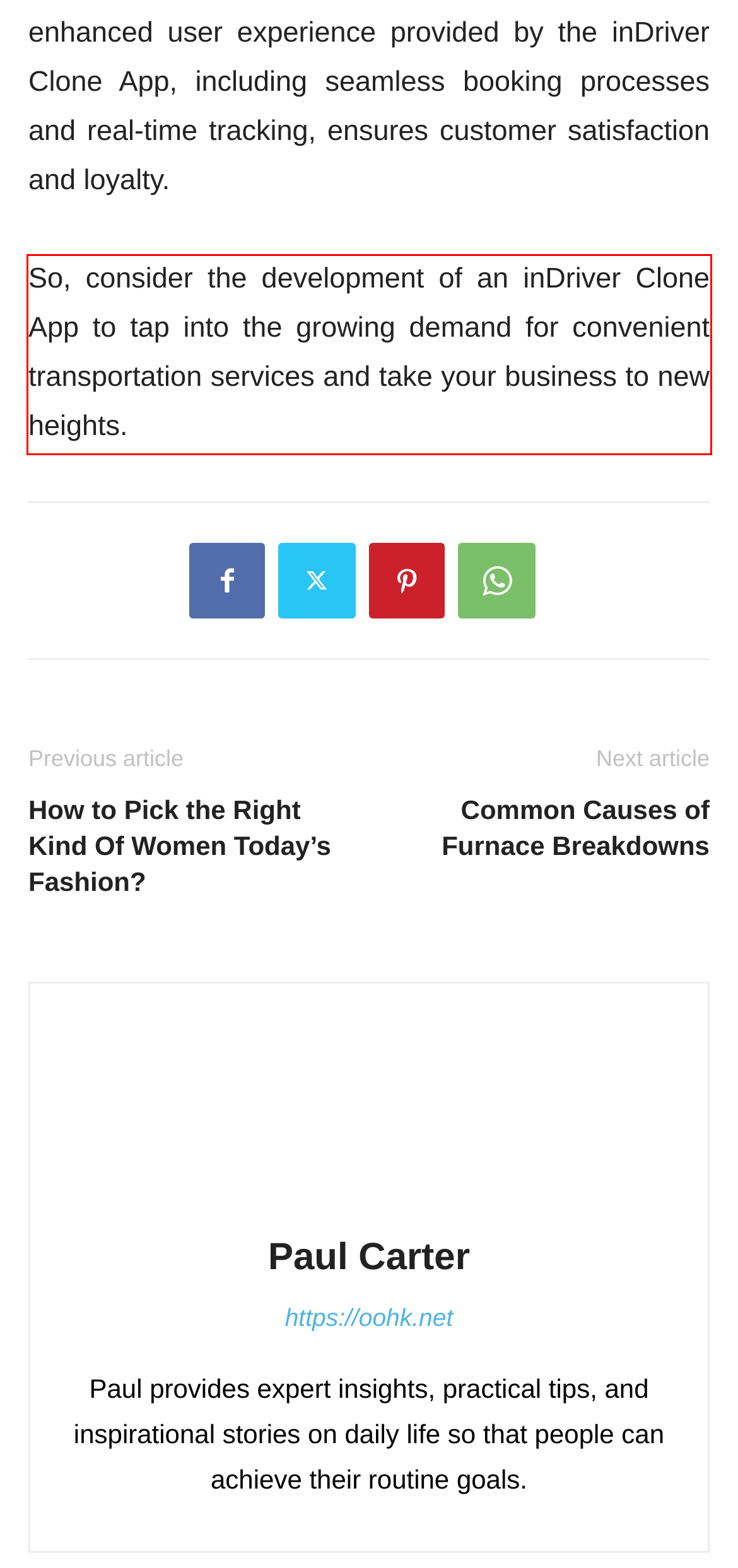Inspect the webpage screenshot that has a red bounding box and use OCR technology to read and display the text inside the red bounding box.

So, consider the development of an inDriver Clone App to tap into the growing demand for convenient transportation services and take your business to new heights.